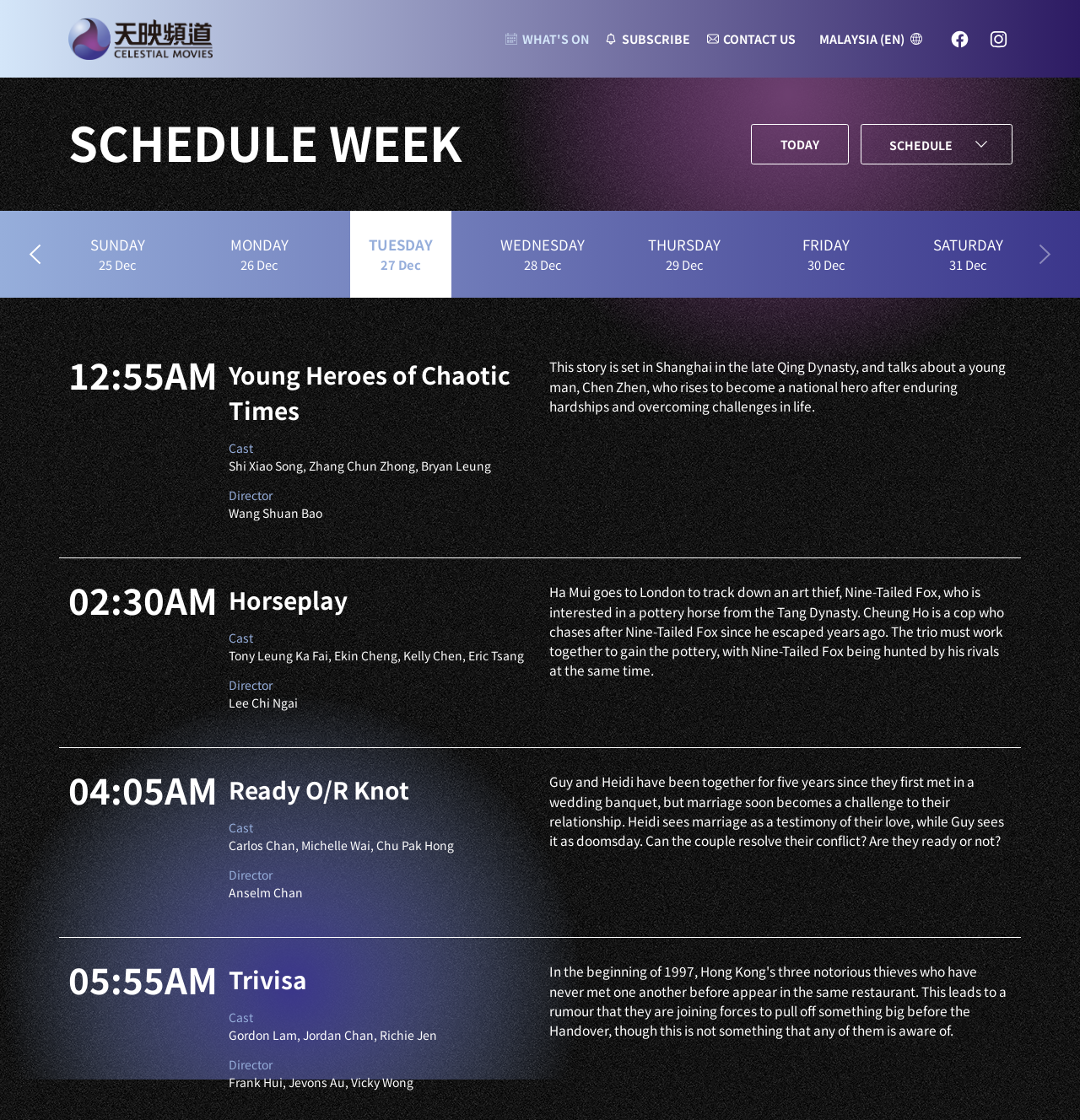Offer an extensive depiction of the webpage and its key elements.

The webpage is for Celestial Movies, a premium Chinese movie service. At the top, there is a logo and a navigation menu with links to "WHAT'S ON", "SUBSCRIBE", and "CONTACT US". Below the navigation menu, there is a language selection option, currently set to "MALAYSIA (EN)". 

On the left side, there is a schedule section with a heading "SCHEDULE WEEK" and a list of days from Tuesday to Saturday. Each day has a link to view the schedule for that day. Below the schedule section, there is a list of movie showtimes with their titles, casts, directors, and brief summaries. The movies listed include "Young Heroes of Chaotic Times", "Horseplay", "Ready O/R Knot", and "Trivisa". Each movie has its showtime listed, ranging from 12:55 AM to 5:55 AM.

On the right side, there is a search textbox with a button to search for schedules. Above the search textbox, there are social media links to Facebook and other platforms. At the bottom of the page, there are two buttons, one of which is disabled.

Overall, the webpage provides a schedule of Chinese movies and allows users to search for specific movies or showtimes.